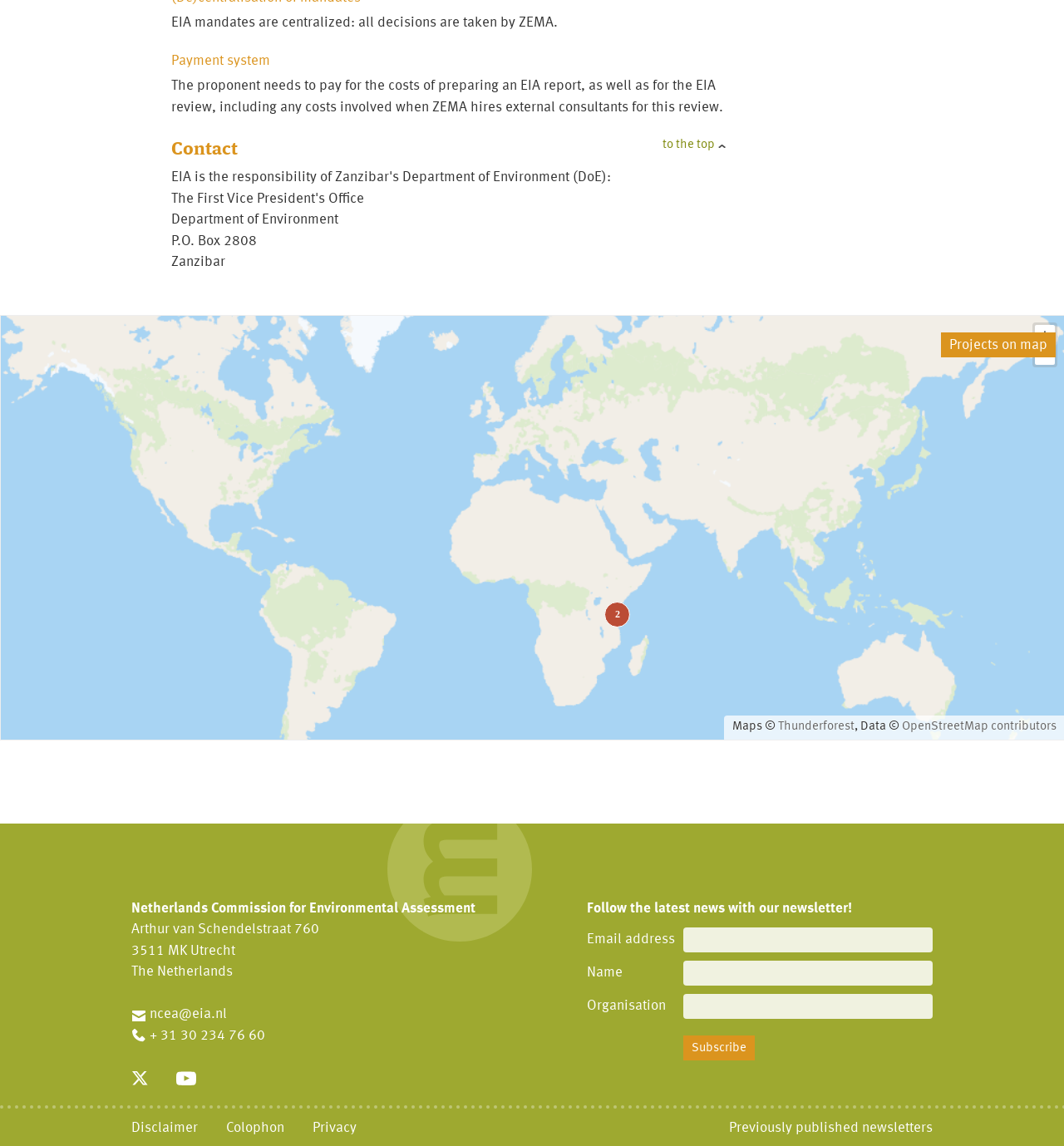Identify the bounding box for the described UI element. Provide the coordinates in (top-left x, top-left y, bottom-right x, bottom-right y) format with values ranging from 0 to 1: Editorial Policy & Affiliations

None